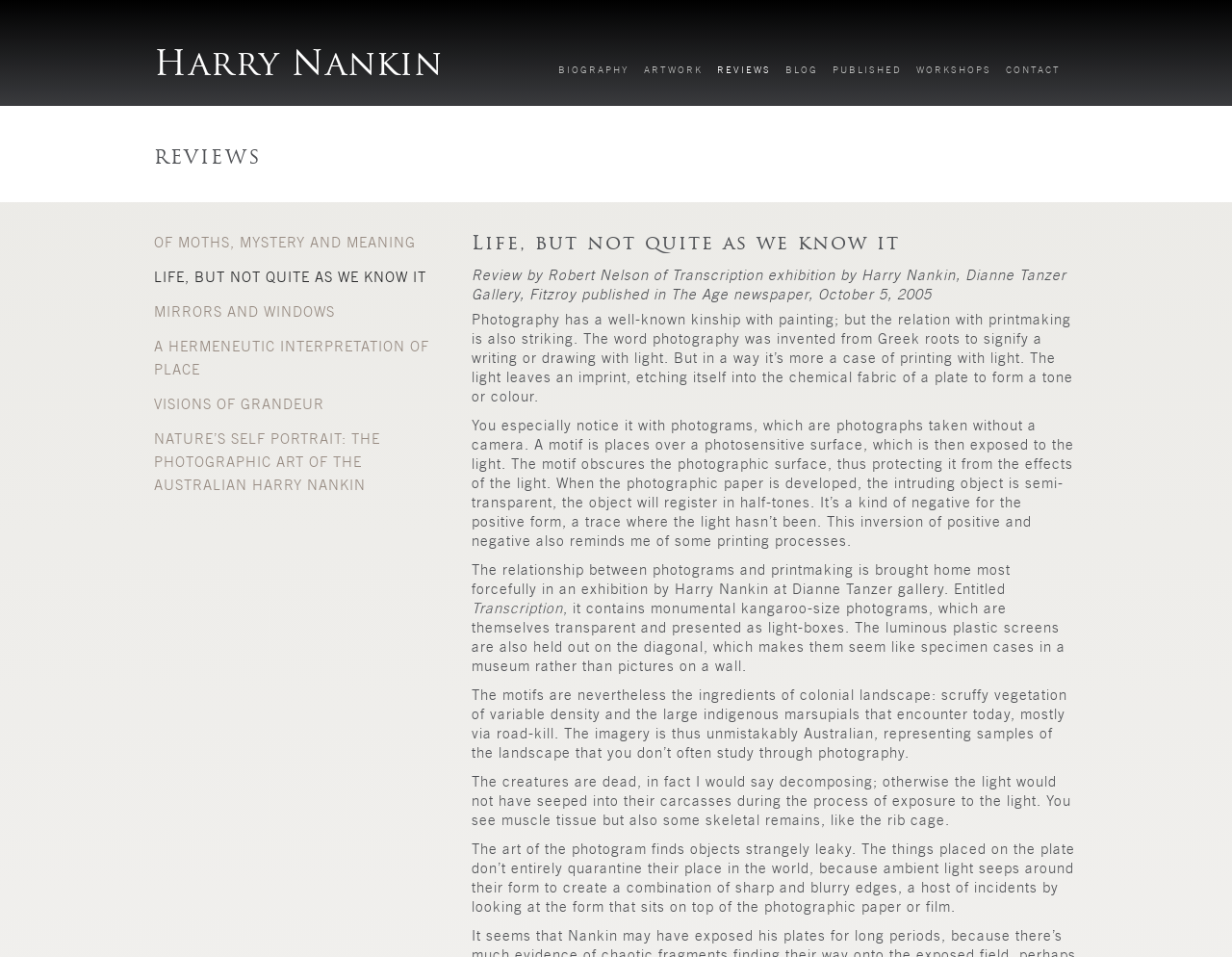Using the provided element description: "Harry Nankin", identify the bounding box coordinates. The coordinates should be four floats between 0 and 1 in the order [left, top, right, bottom].

[0.125, 0.045, 0.359, 0.096]